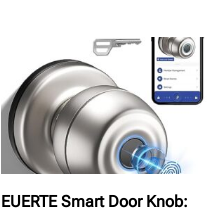Respond with a single word or phrase for the following question: 
What is symbolized by the illustration above the knob?

Traditional and modern locking technology